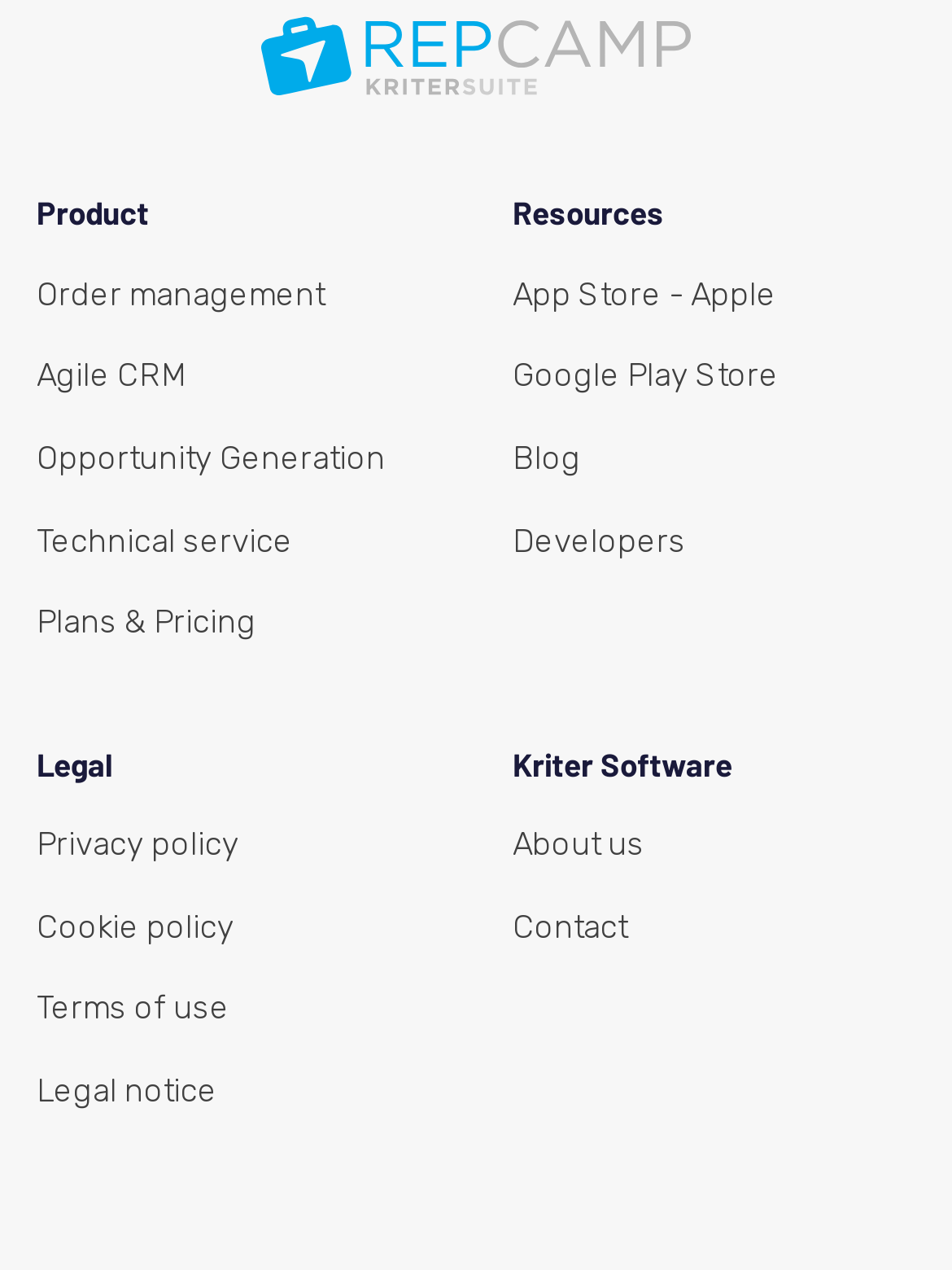How many links are under the 'Resources' heading?
Examine the image and give a concise answer in one word or a short phrase.

4